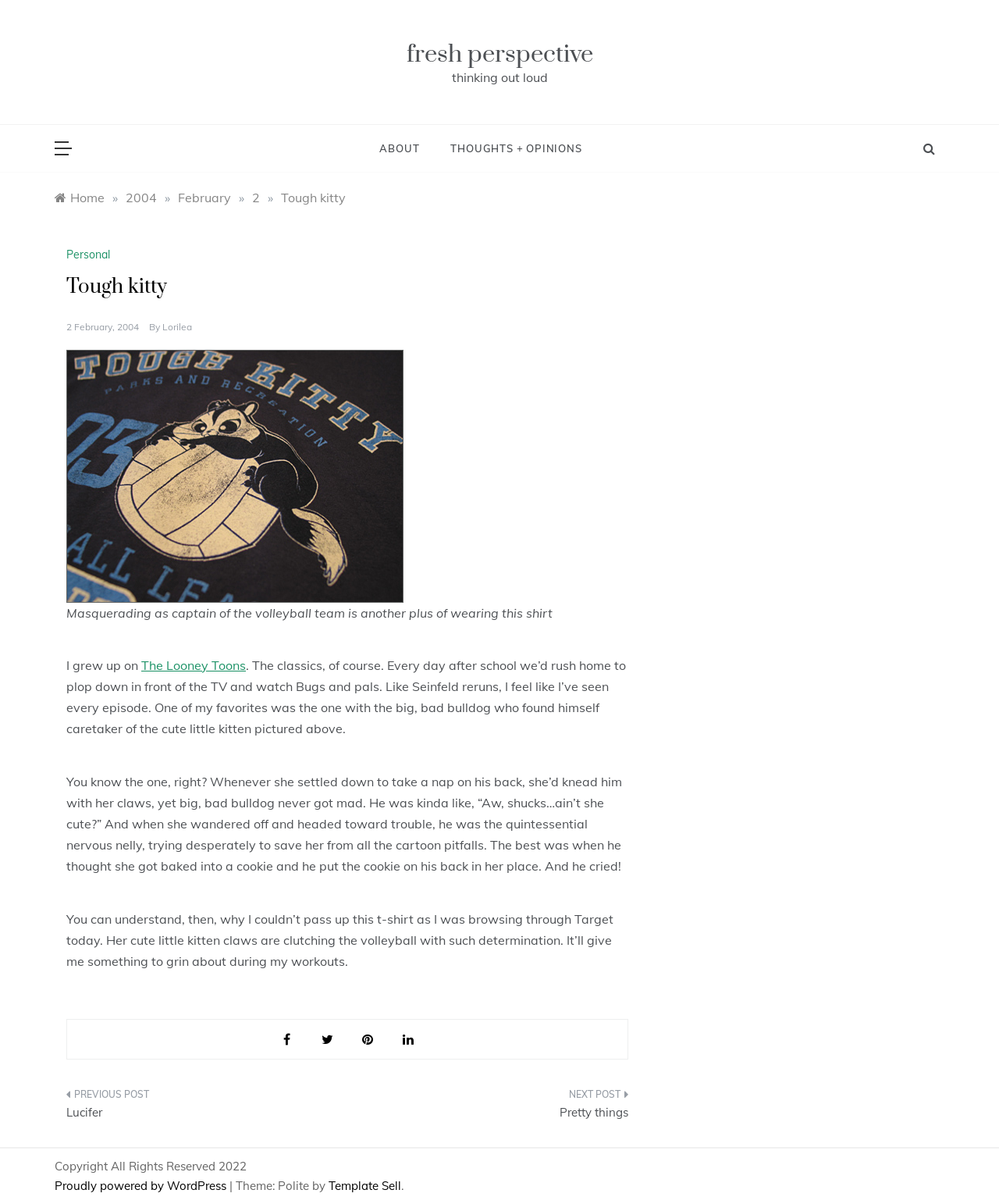Please mark the bounding box coordinates of the area that should be clicked to carry out the instruction: "click on the ABOUT link".

[0.38, 0.104, 0.435, 0.143]